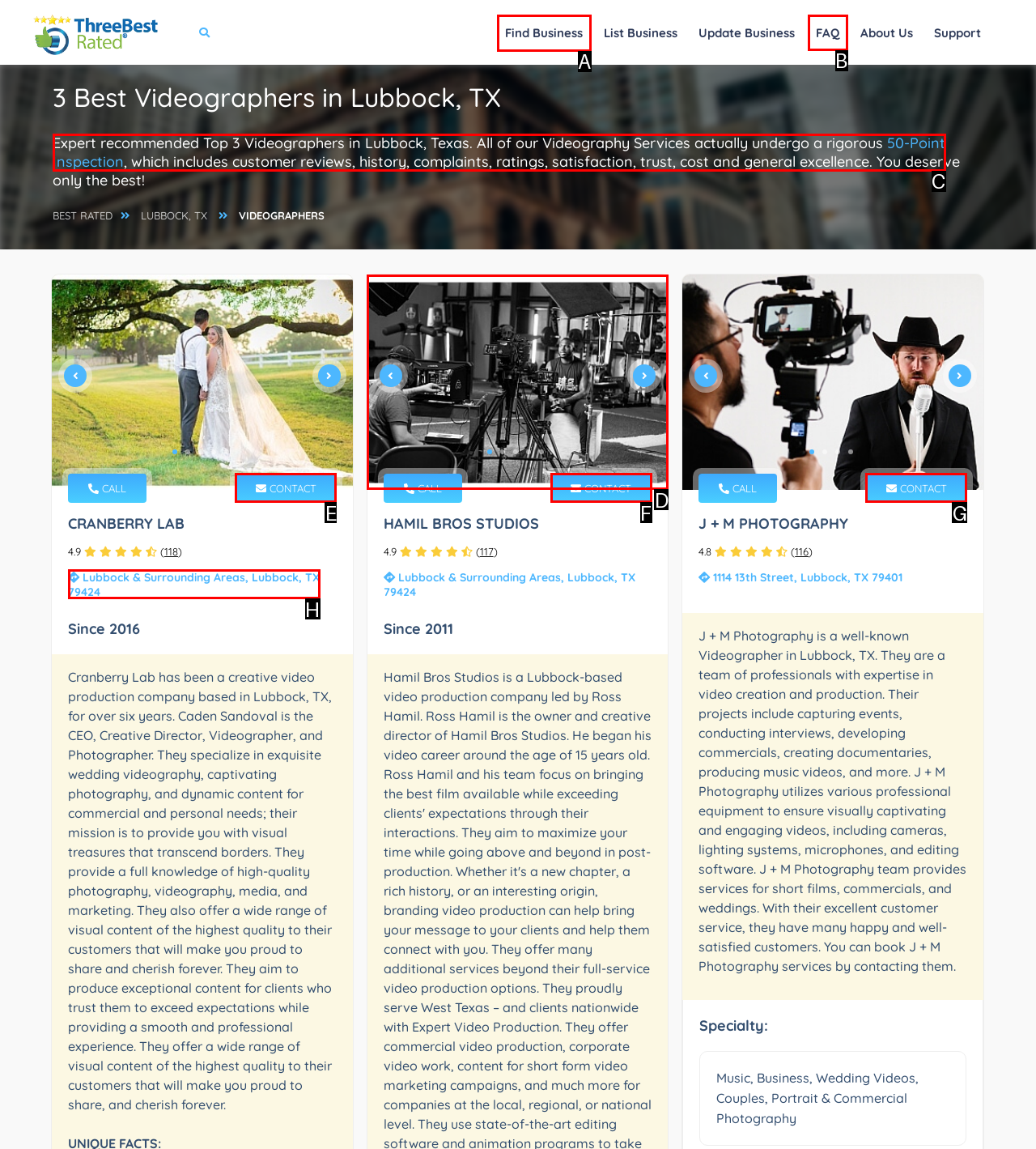Identify which HTML element should be clicked to fulfill this instruction: Click on 'FAQ' Reply with the correct option's letter.

B